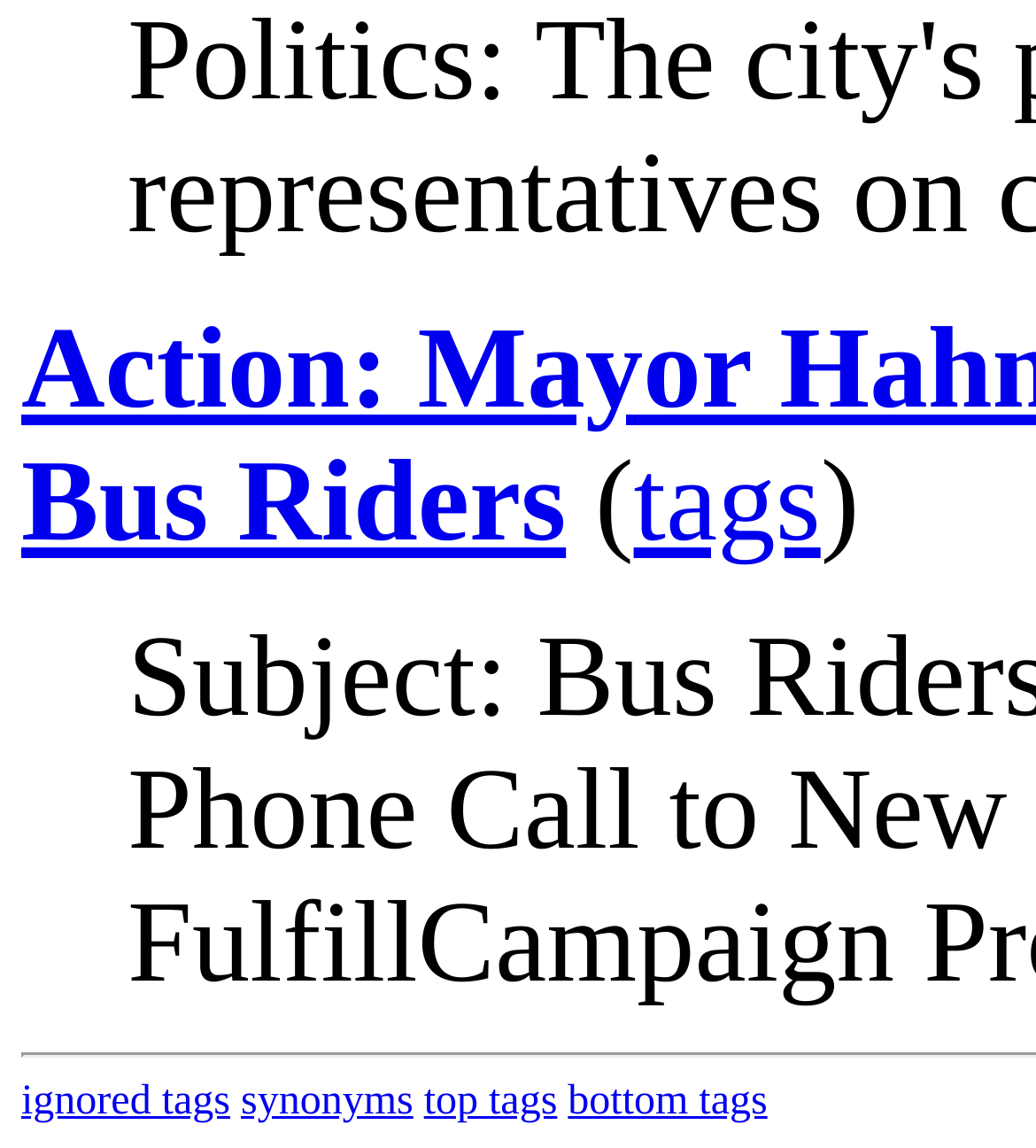Specify the bounding box coordinates (top-left x, top-left y, bottom-right x, bottom-right y) of the UI element in the screenshot that matches this description: bottom tags

[0.548, 0.94, 0.741, 0.979]